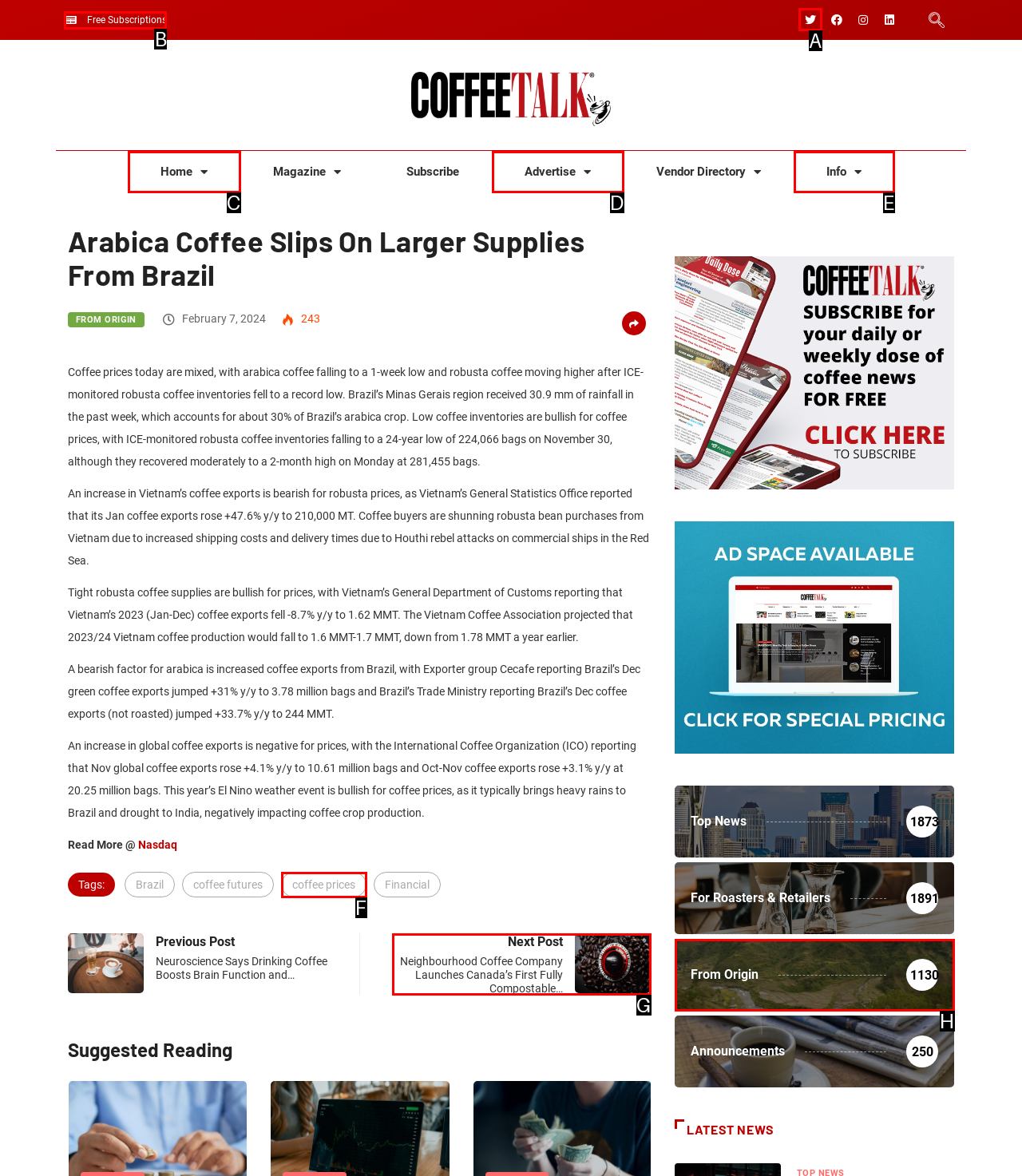Indicate which lettered UI element to click to fulfill the following task: Click on Twitter link
Provide the letter of the correct option.

A